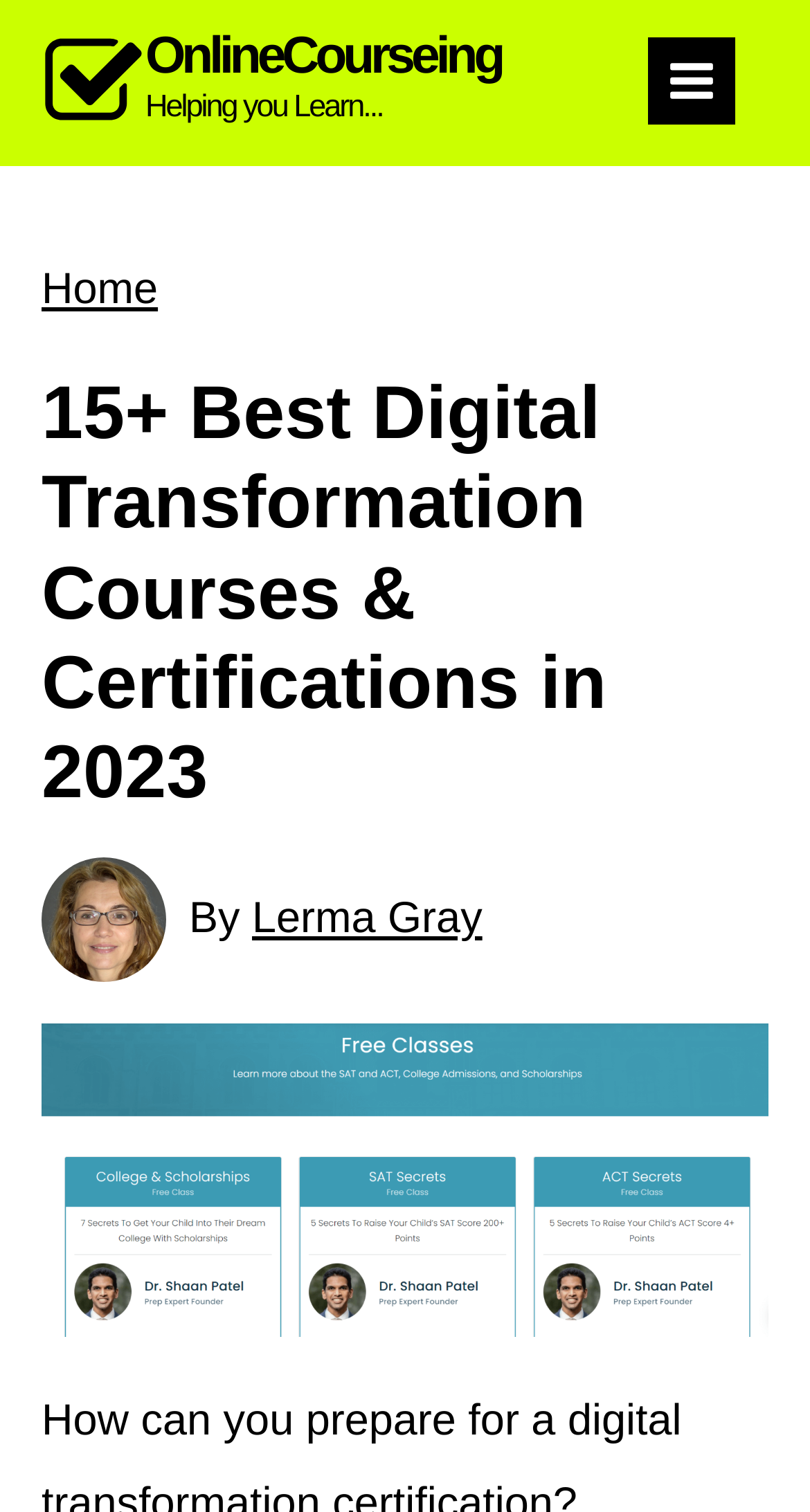Based on the description "Home", find the bounding box of the specified UI element.

[0.051, 0.175, 0.195, 0.207]